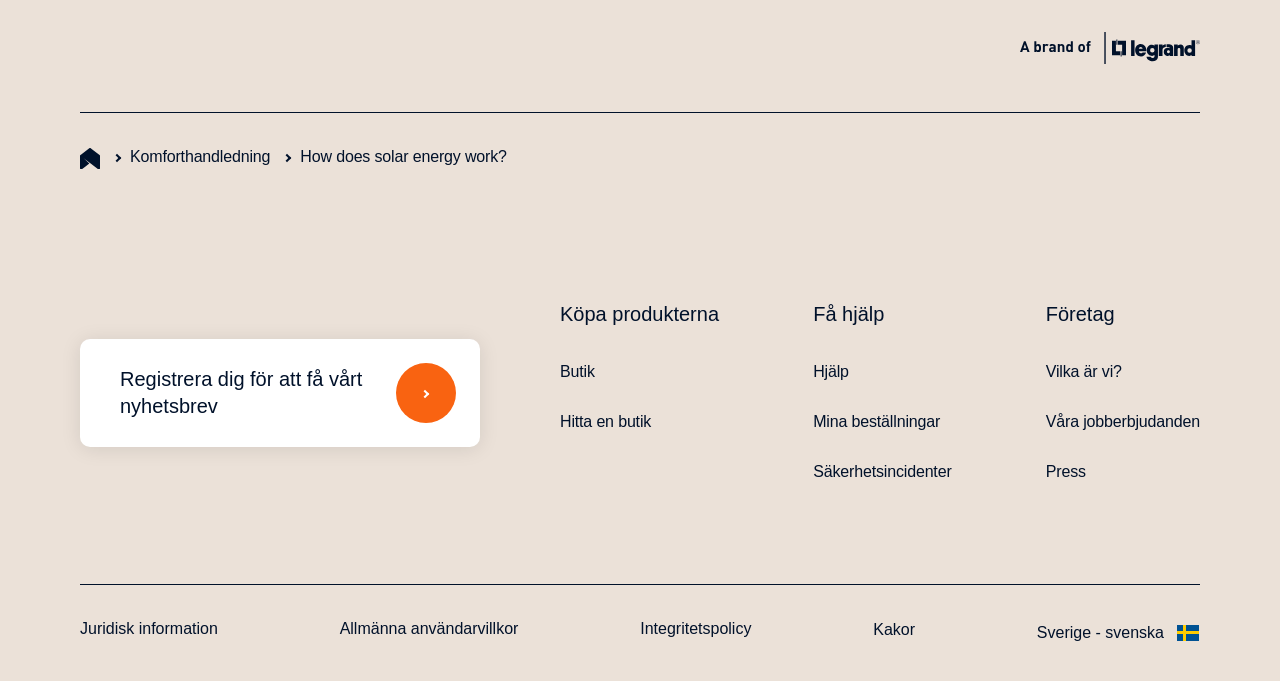Find the bounding box coordinates for the HTML element specified by: "Allmänna användarvillkor".

[0.265, 0.912, 0.405, 0.935]